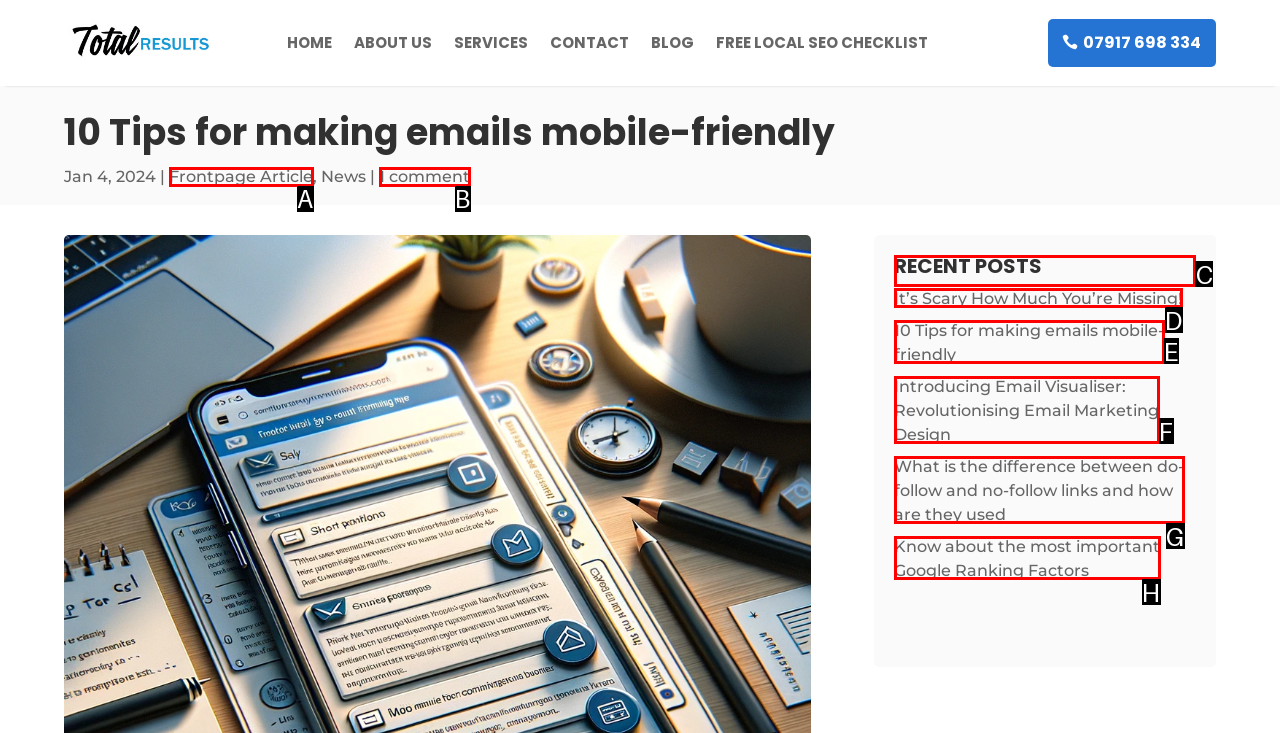Select the appropriate letter to fulfill the given instruction: Click on Trang Chủ
Provide the letter of the correct option directly.

None